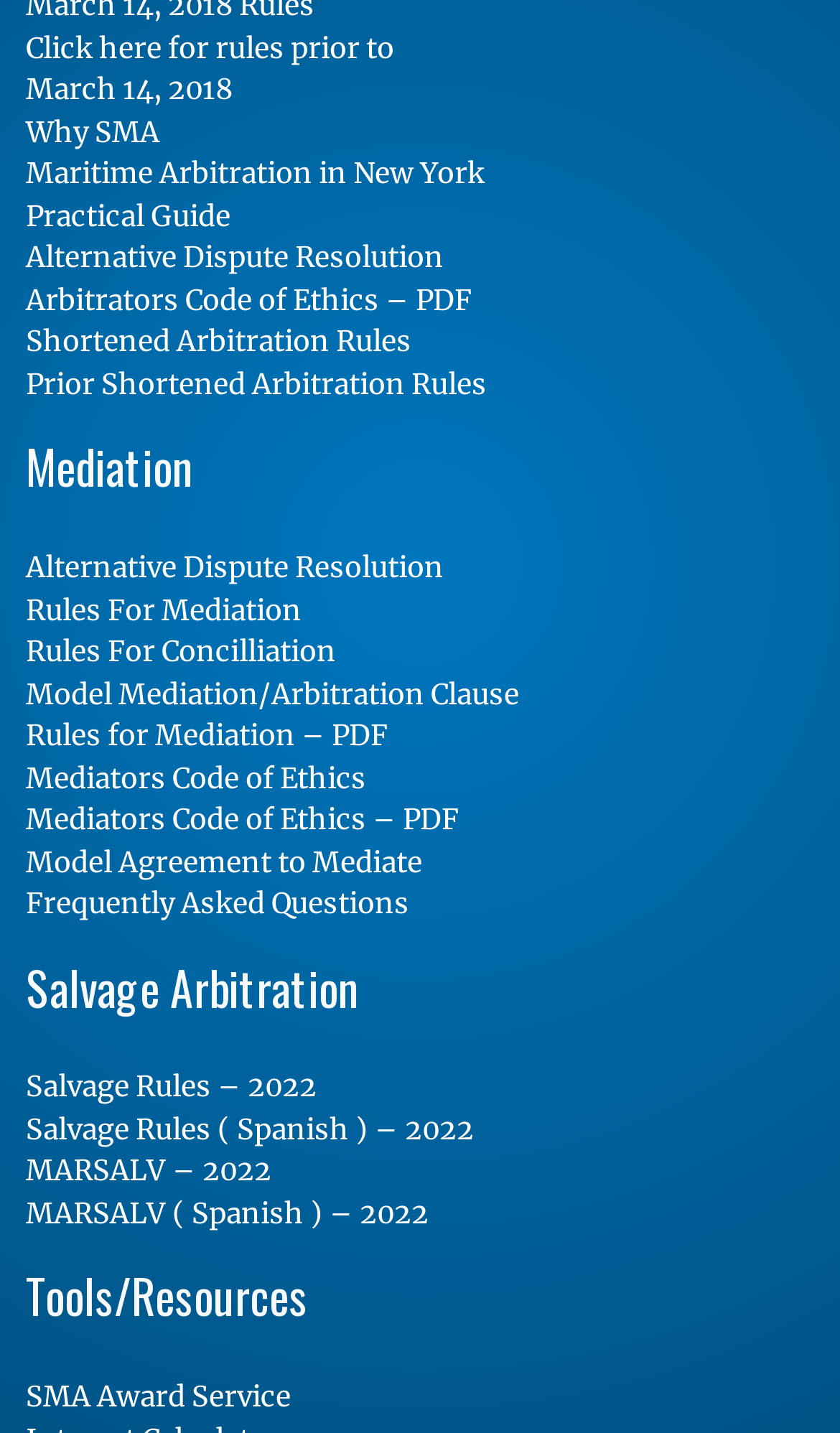Respond with a single word or short phrase to the following question: 
How many links are there on this webpage?

32